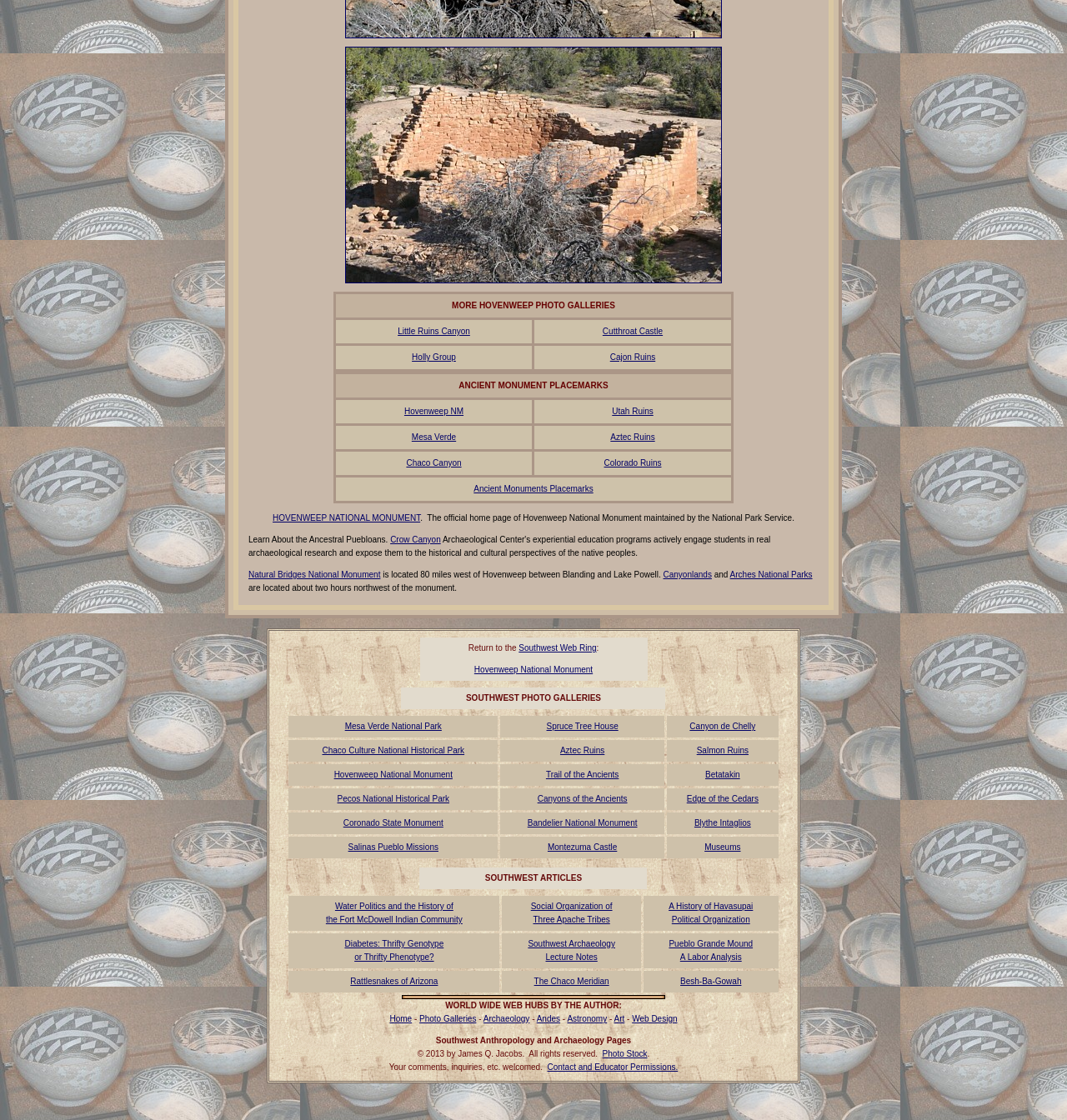Kindly determine the bounding box coordinates for the area that needs to be clicked to execute this instruction: "View Little Ruins Canyon".

[0.373, 0.292, 0.441, 0.3]